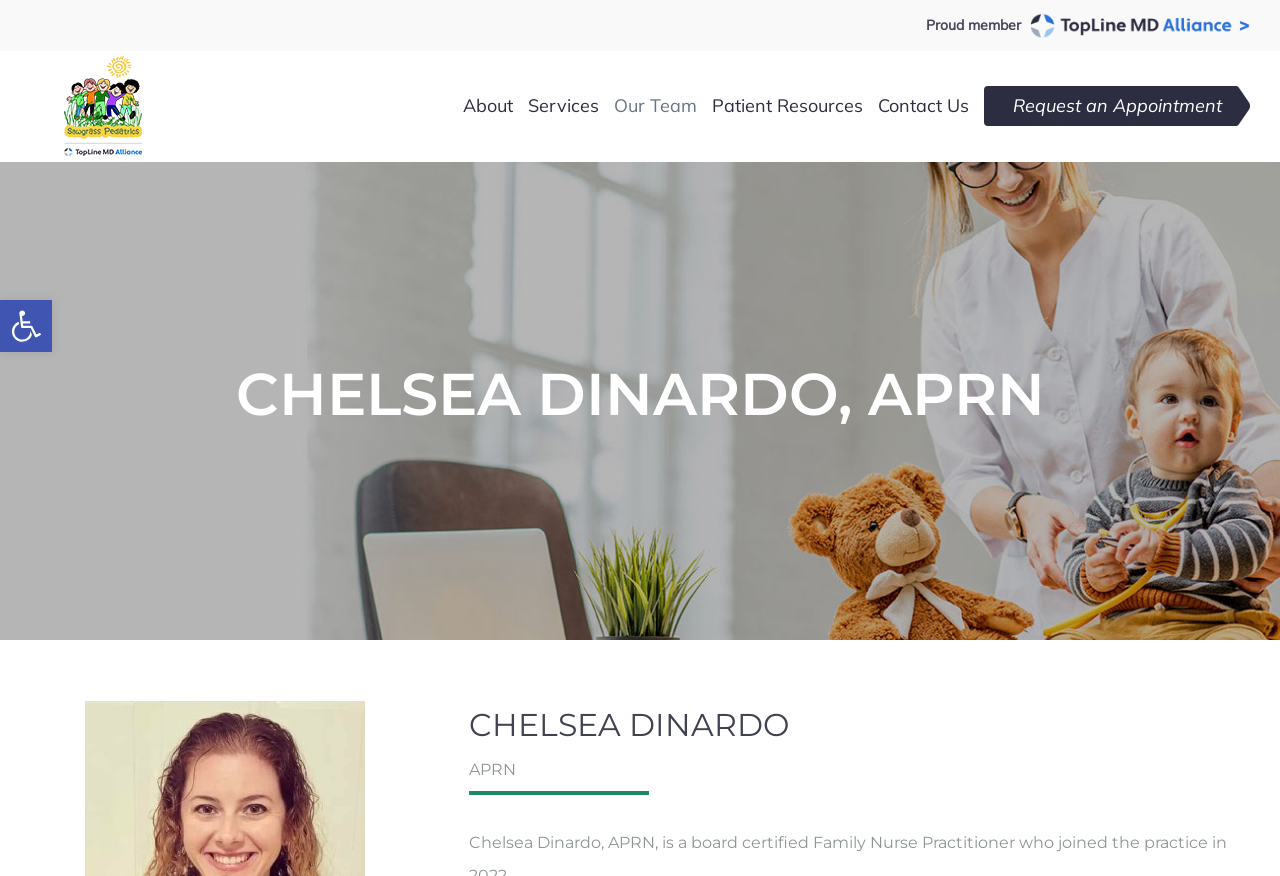Identify the bounding box coordinates of the region that needs to be clicked to carry out this instruction: "Request an Appointment". Provide these coordinates as four float numbers ranging from 0 to 1, i.e., [left, top, right, bottom].

[0.769, 0.058, 0.977, 0.184]